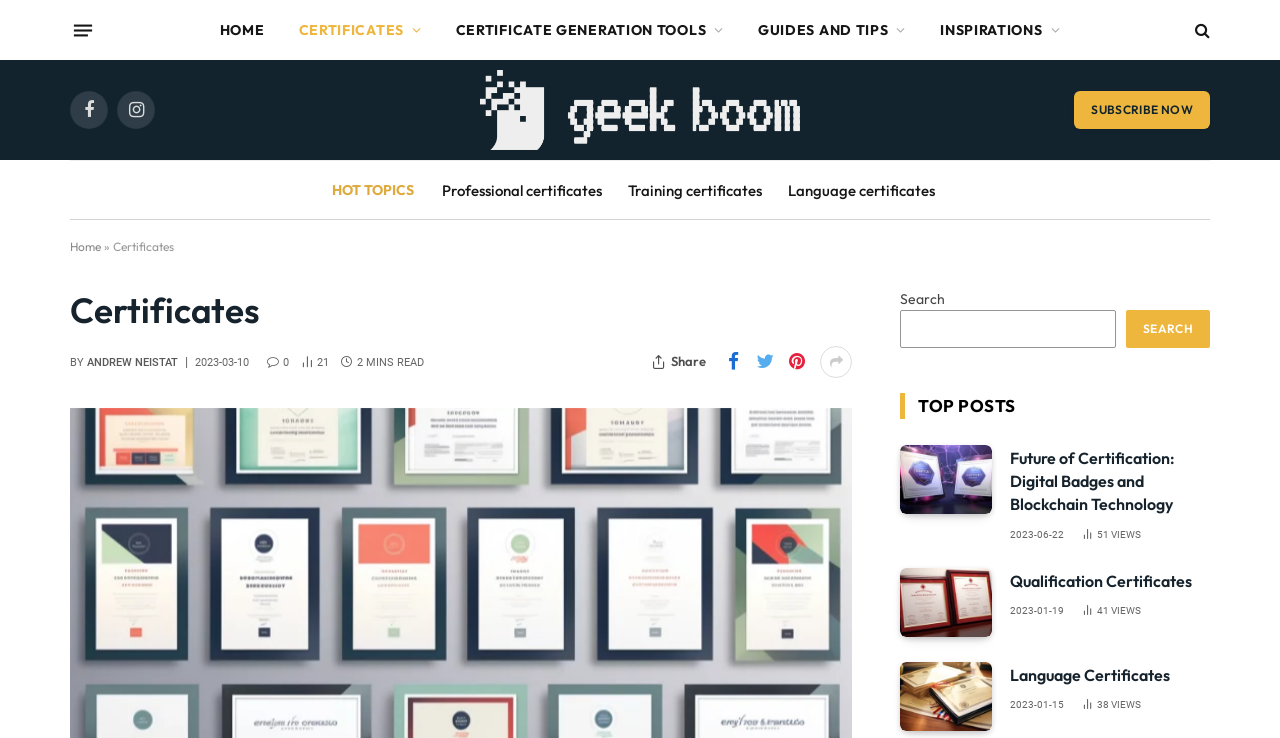Locate the bounding box coordinates of the UI element described by: "title="Geek Boom"". Provide the coordinates as four float numbers between 0 and 1, formatted as [left, top, right, bottom].

[0.375, 0.081, 0.625, 0.217]